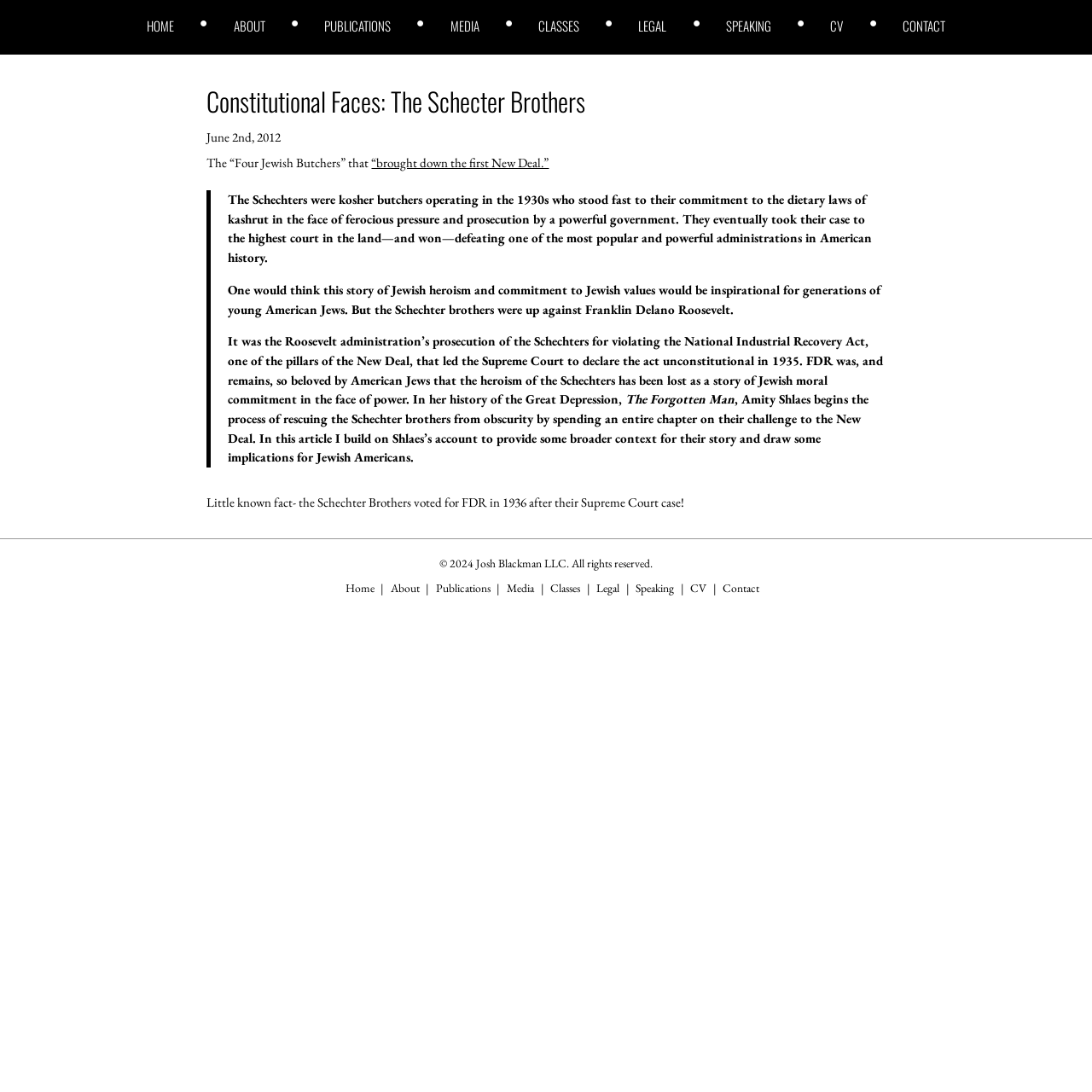Find the bounding box coordinates of the clickable element required to execute the following instruction: "read about the author". Provide the coordinates as four float numbers between 0 and 1, i.e., [left, top, right, bottom].

[0.214, 0.018, 0.243, 0.03]